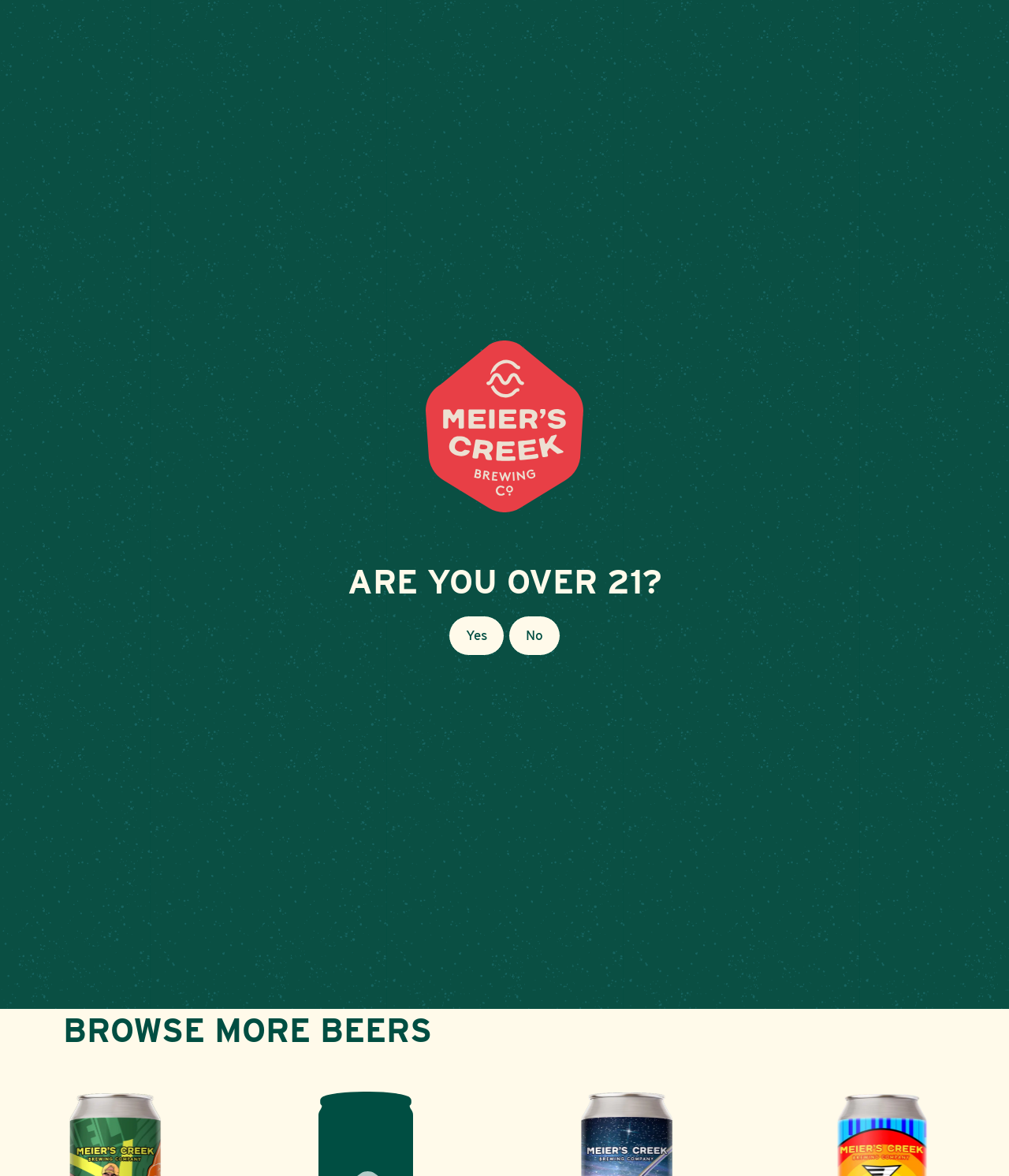Generate a comprehensive description of the contents of the webpage.

This webpage is about Meier's Creek Brewing Company, with a focus on their "Me Time" beer. At the top right corner, there are four social media links: Facebook, Instagram, LinkedIn, and another LinkedIn link, each accompanied by a small image. 

Below these links, there is a navigation menu with five links: LOCATIONS, BEER, EVENTS, ABOUT, and ORDER FOOD. The ORDER FOOD link is accompanied by a larger image with the text "Me Time" and a heading "ME TIME". 

Underneath the navigation menu, there is a section dedicated to the "Me Time" beer. It features a heading "ME TIME" and a description "Relaxing Pilsner" with details such as "PILSNER - OTHER" and "ABV: 5.0%". 

Further down, there is a heading "A LIGHTER BEVERAGE FOR LIGHTER TIMES" followed by a paragraph of text describing the organization "David's Refuge" and its mission. There is also a link to the organization's website. 

At the bottom of the page, there is a heading "BROWSE MORE BEERS" and an image of the Meier's Creek Brewing Company logo. Additionally, there is a section asking "ARE YOU OVER 21?" with two links: "Yes" and "No".